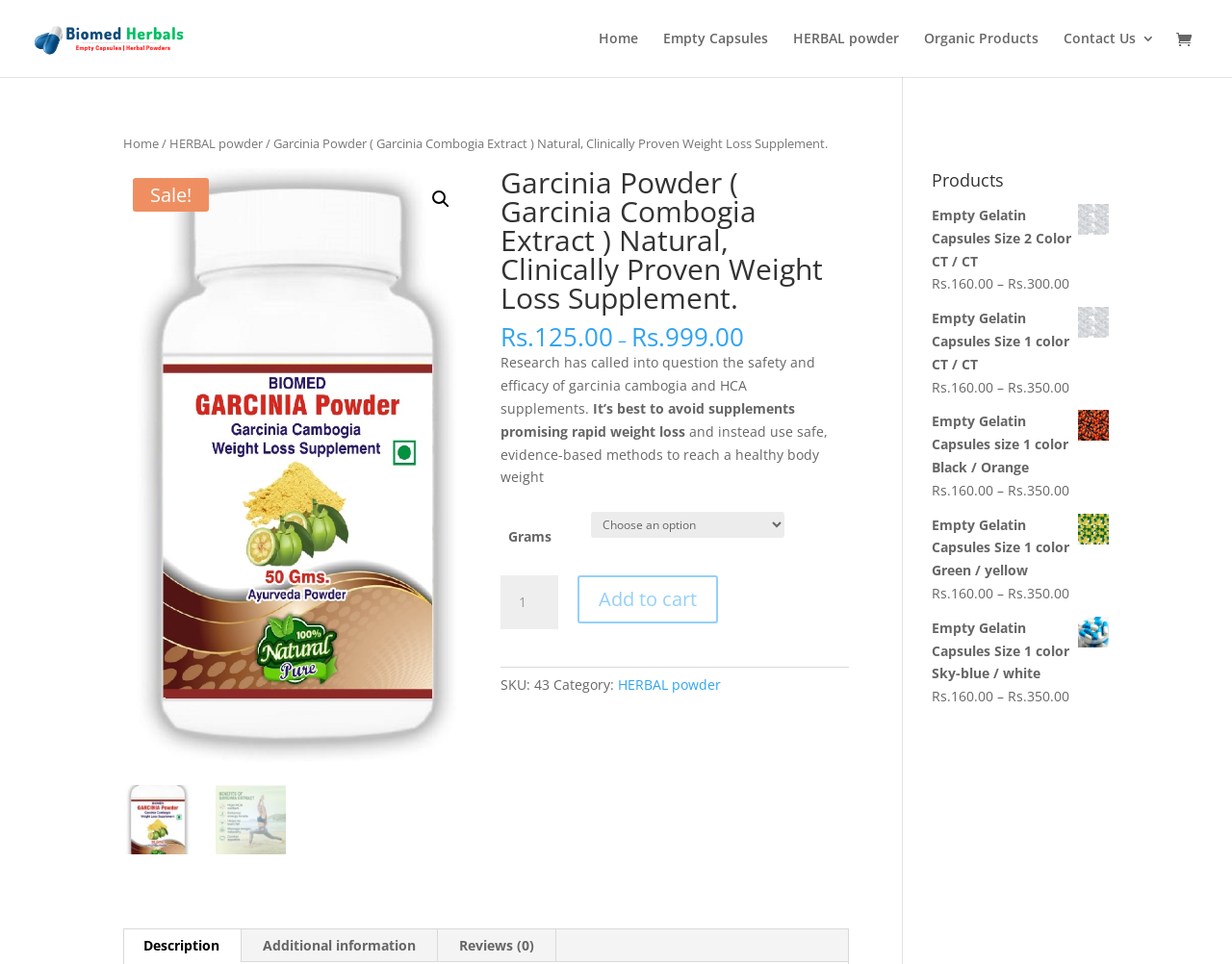How many products are listed in the 'Products' section?
Use the information from the image to give a detailed answer to the question.

The 'Products' section is located at the bottom of the webpage and lists several products. By counting the link elements with product names, we can determine that there are 5 products listed.